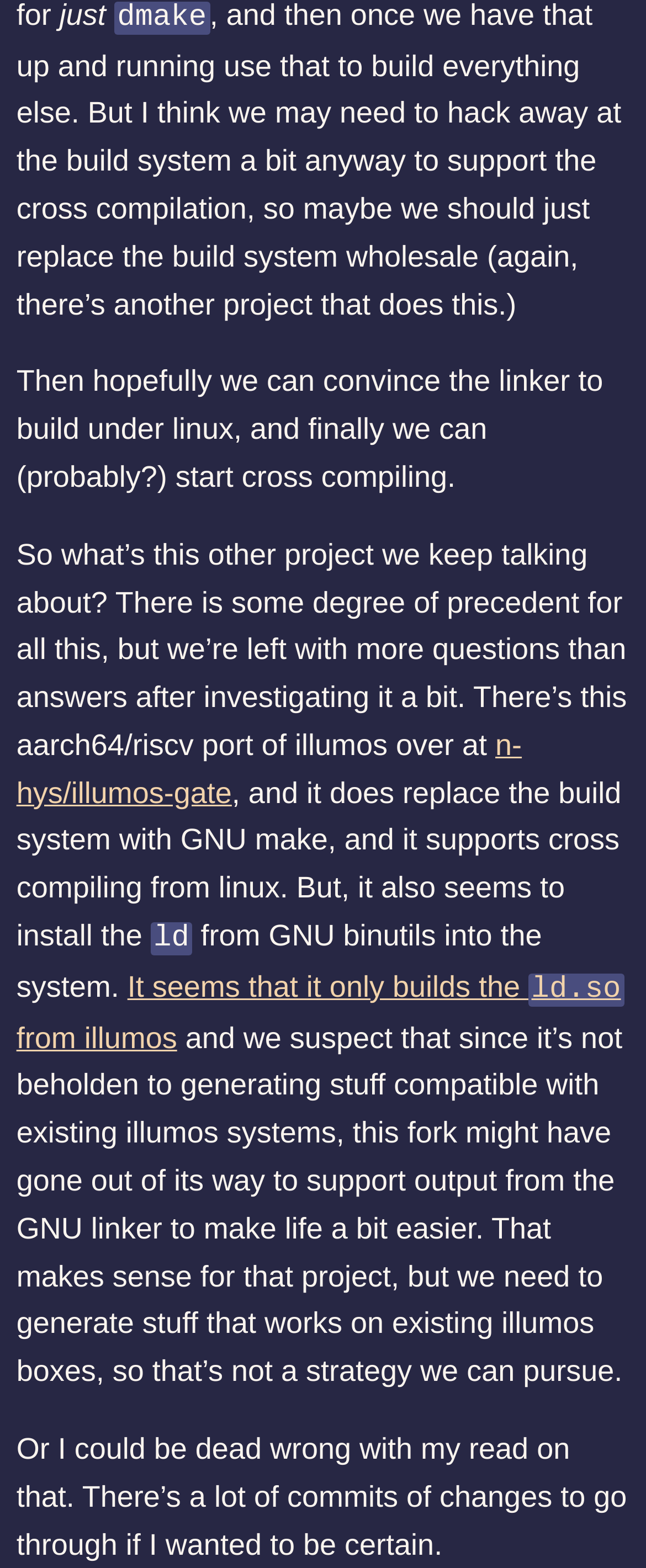From the screenshot, find the bounding box of the UI element matching this description: "n-hys/illumos-gate". Supply the bounding box coordinates in the form [left, top, right, bottom], each a float between 0 and 1.

[0.025, 0.461, 0.808, 0.513]